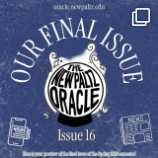What is the name of the publication?
Look at the screenshot and respond with a single word or phrase.

The New Paltz Oracle